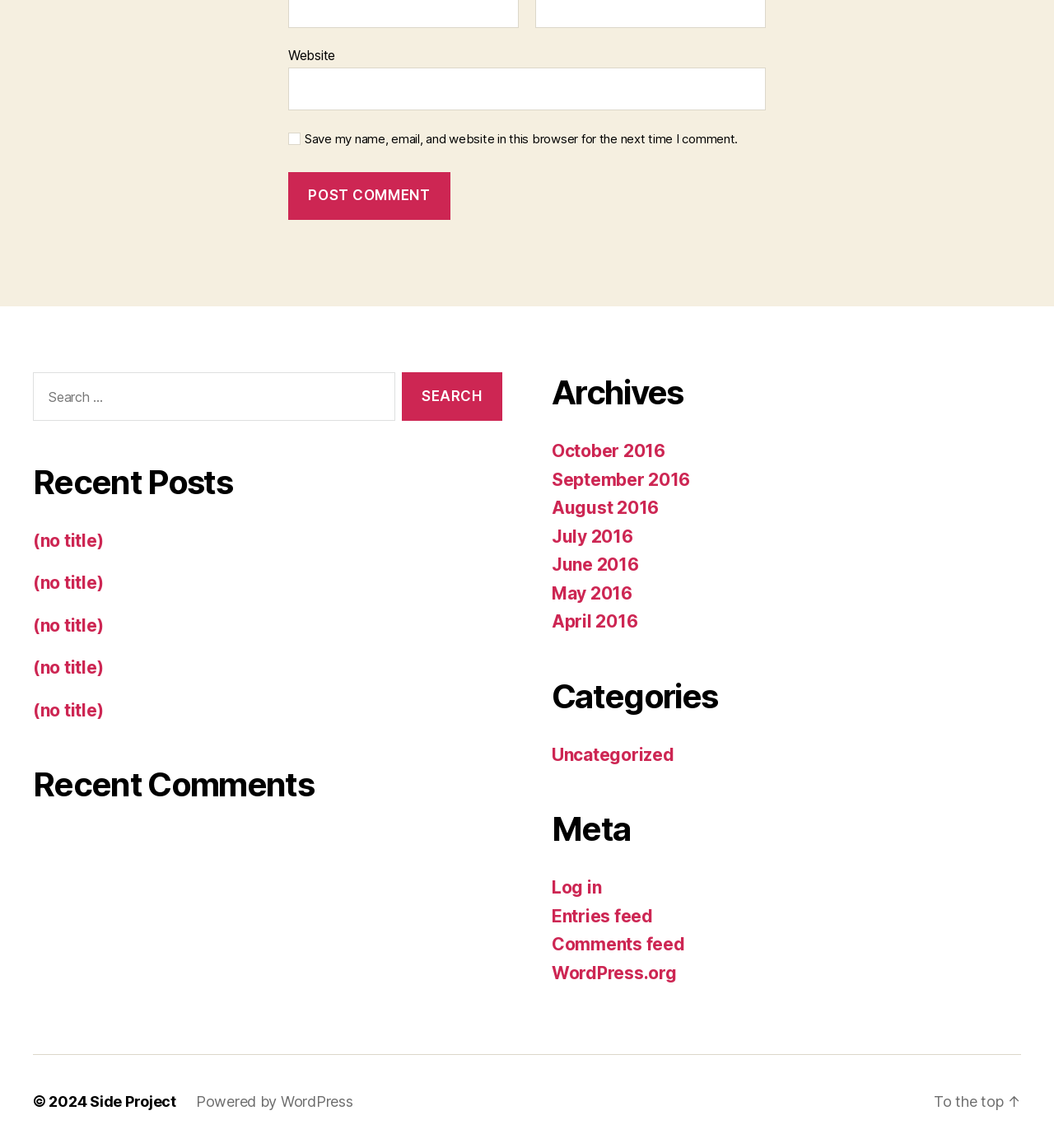Using the information in the image, give a detailed answer to the following question: What is the purpose of the checkbox?

The checkbox is located next to the text 'Save my name, email, and website in this browser for the next time I comment.' This suggests that its purpose is to save the user's comment information for future use.